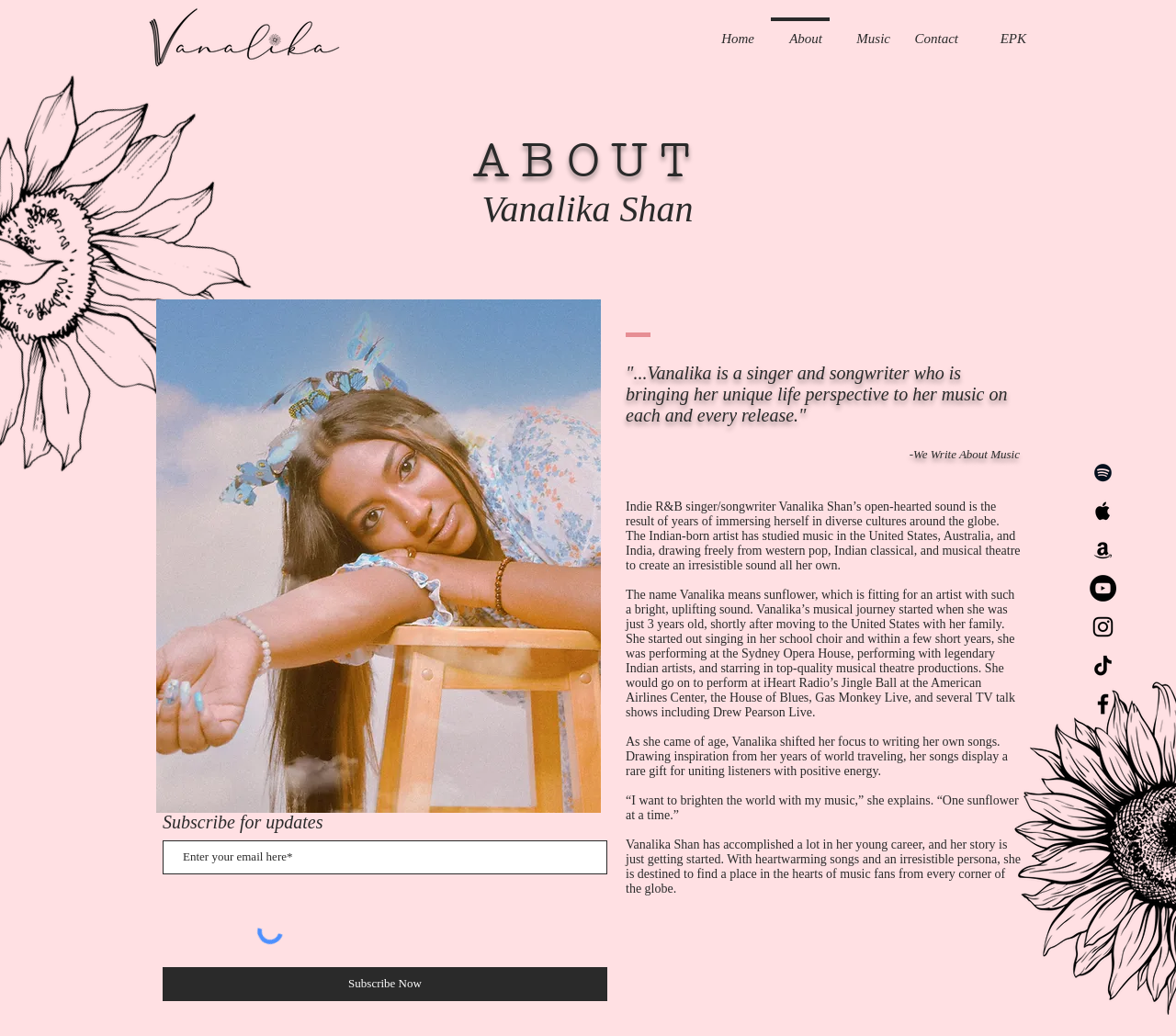Specify the bounding box coordinates of the area to click in order to follow the given instruction: "Click the Subscribe Now button."

[0.138, 0.934, 0.516, 0.966]